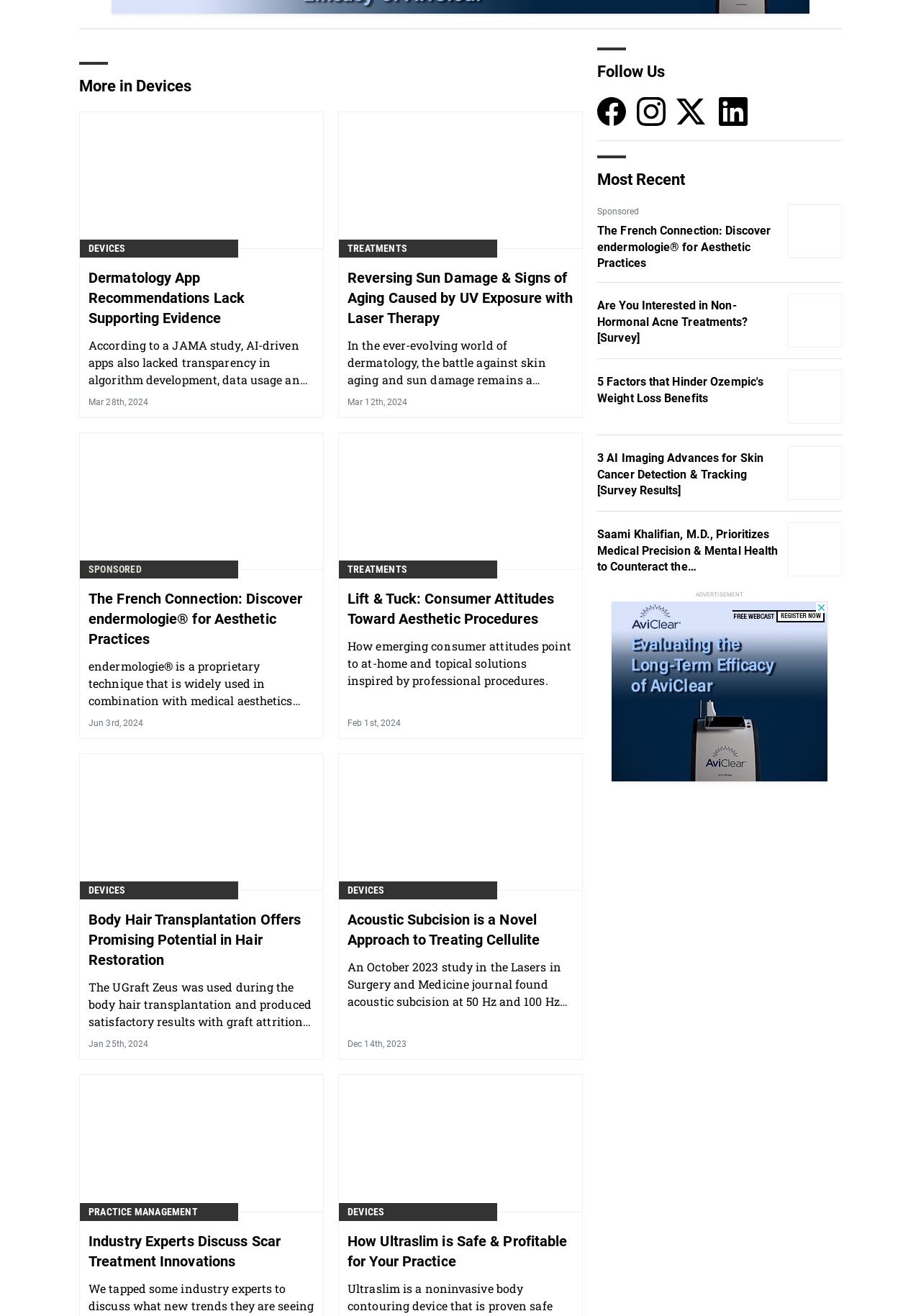What is the purpose of the 'endermologie' technique mentioned in the article?
Give a single word or phrase as your answer by examining the image.

Relaunch cellular activity